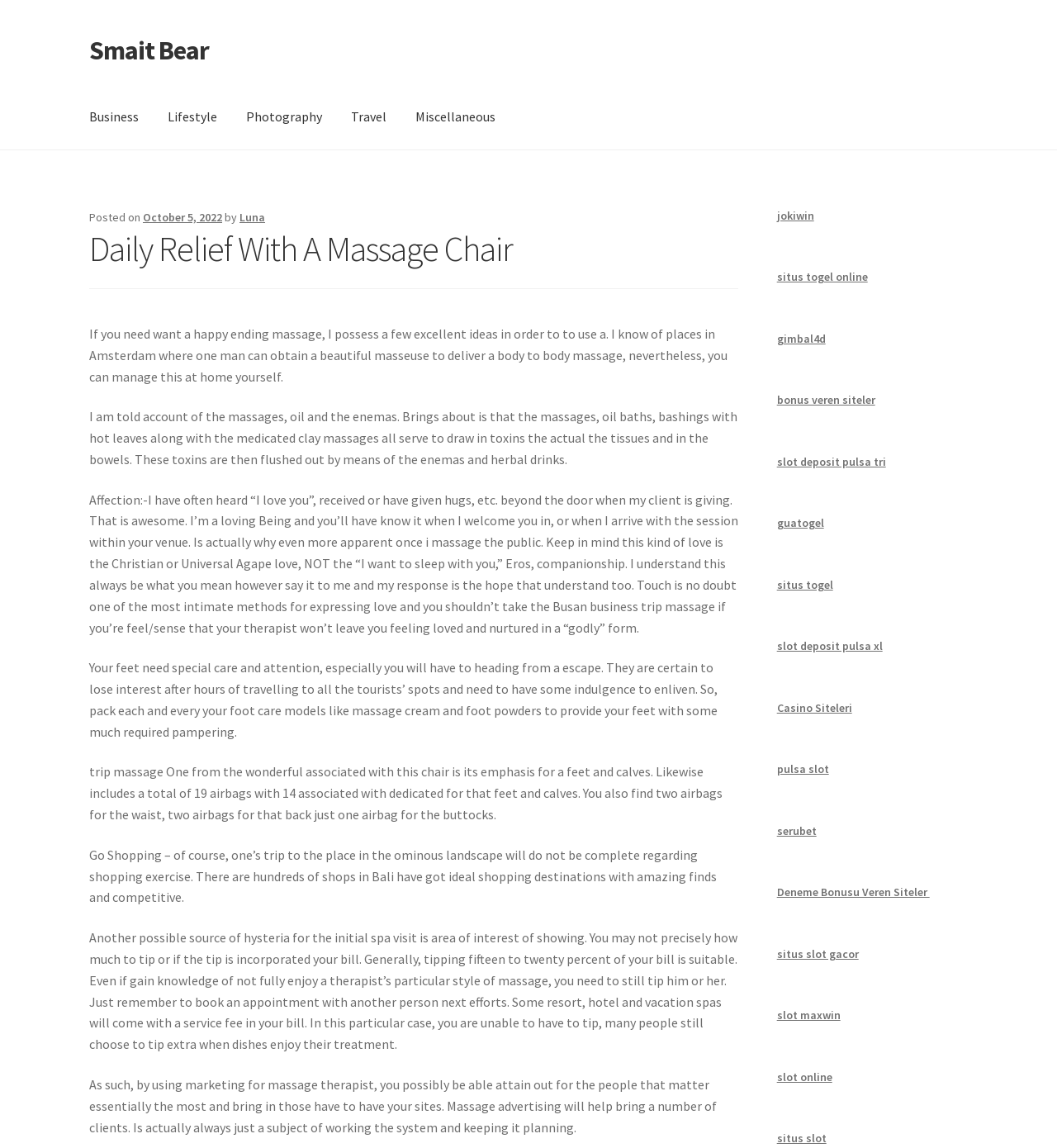Identify the bounding box coordinates of the region that should be clicked to execute the following instruction: "Click on 'jokiwin' link".

[0.735, 0.181, 0.77, 0.194]